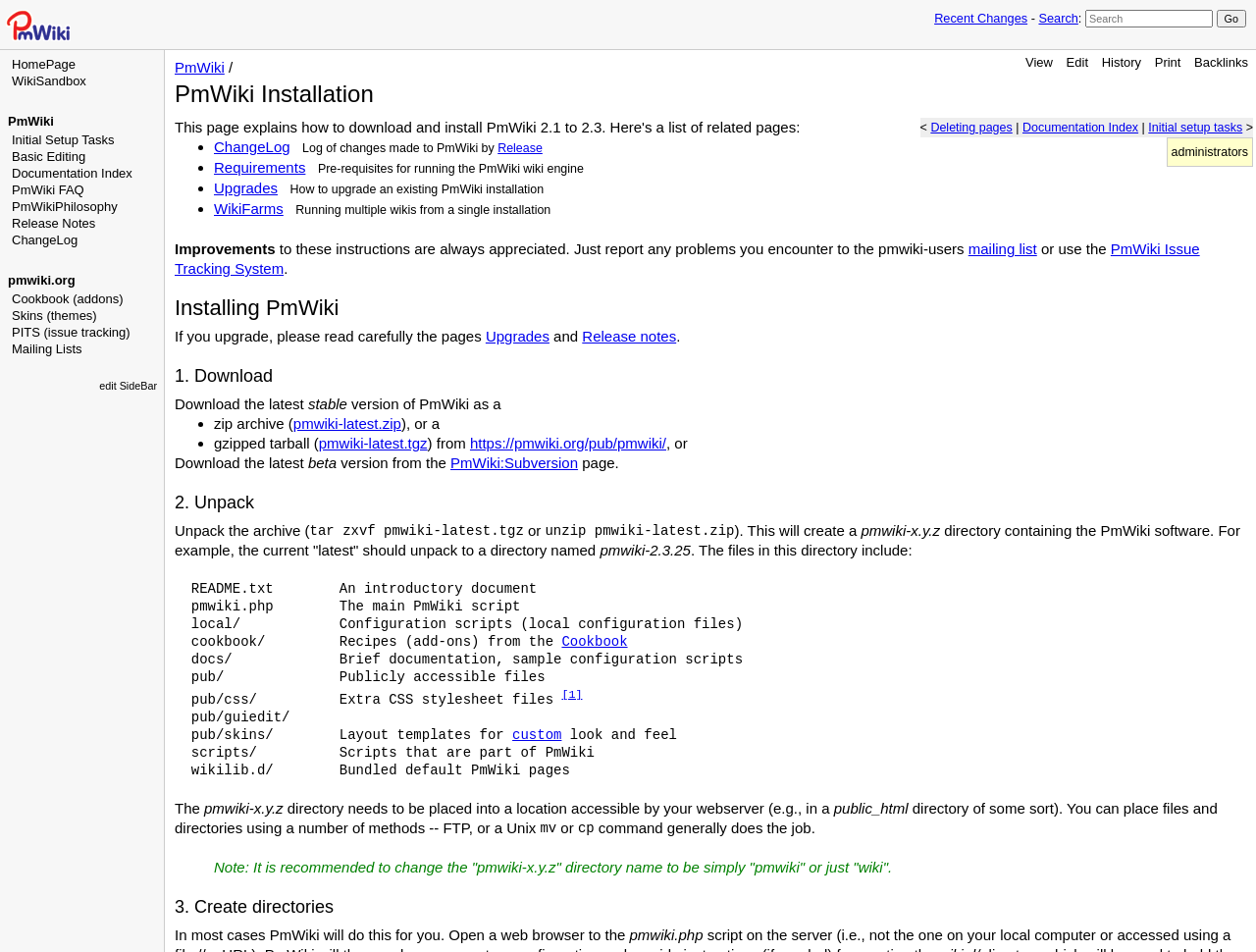Please determine the bounding box coordinates of the clickable area required to carry out the following instruction: "Edit the sidebar". The coordinates must be four float numbers between 0 and 1, represented as [left, top, right, bottom].

[0.079, 0.399, 0.125, 0.411]